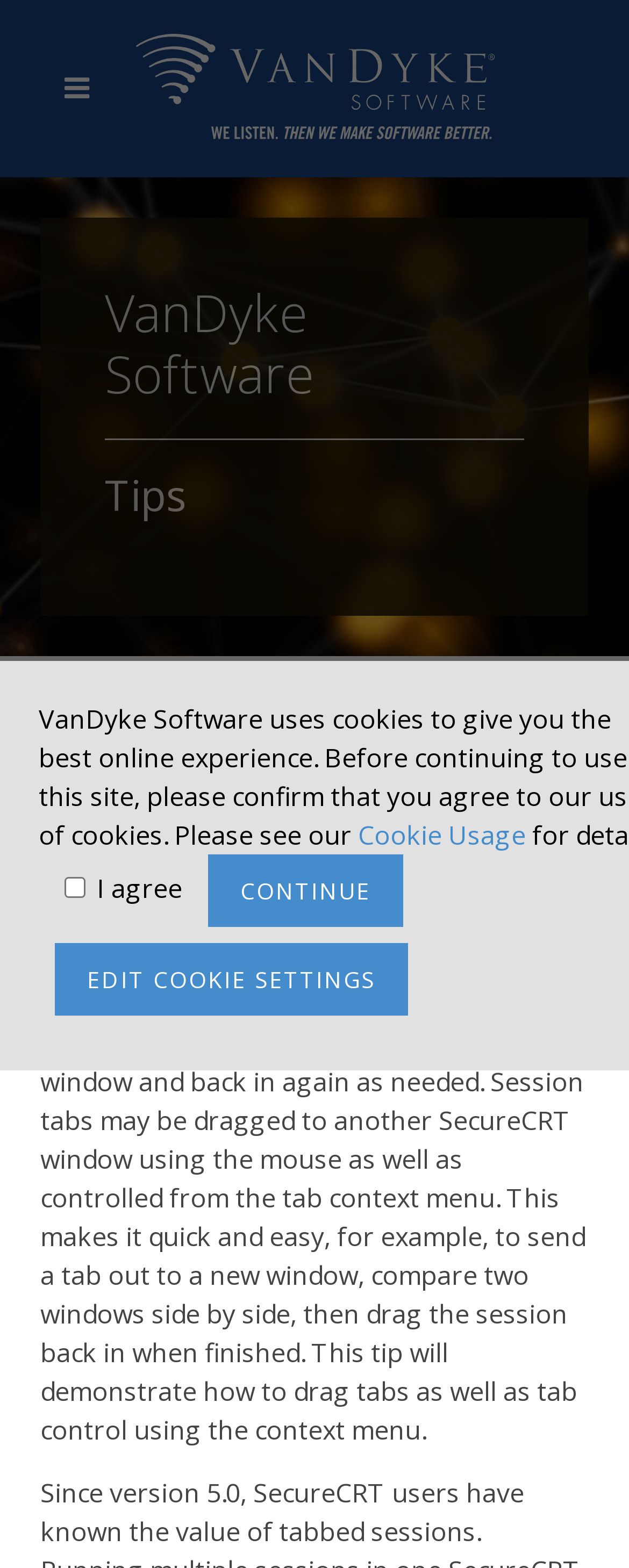Locate the bounding box of the UI element described in the following text: "parent_node: I agree value="agree-opt-in"".

[0.103, 0.559, 0.136, 0.572]